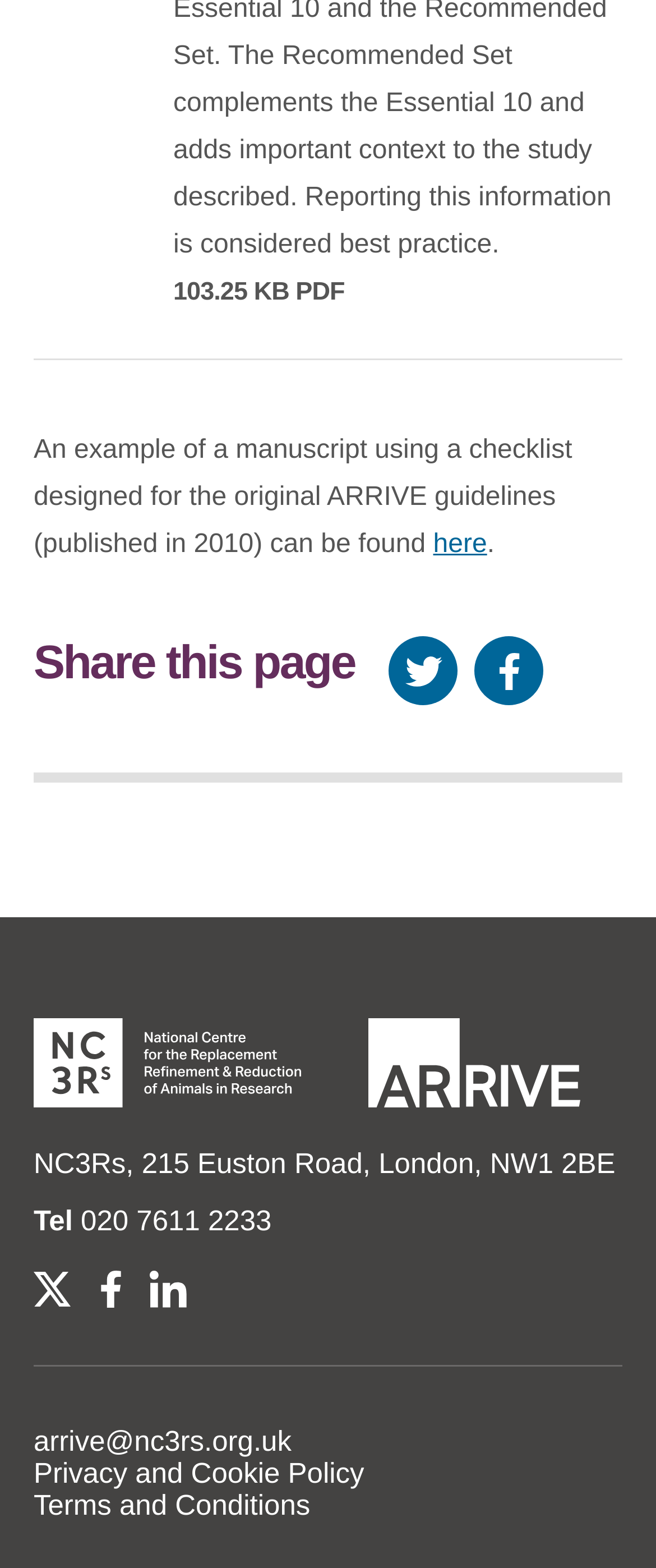Identify the bounding box coordinates for the region to click in order to carry out this instruction: "Download the PDF". Provide the coordinates using four float numbers between 0 and 1, formatted as [left, top, right, bottom].

[0.264, 0.177, 0.525, 0.195]